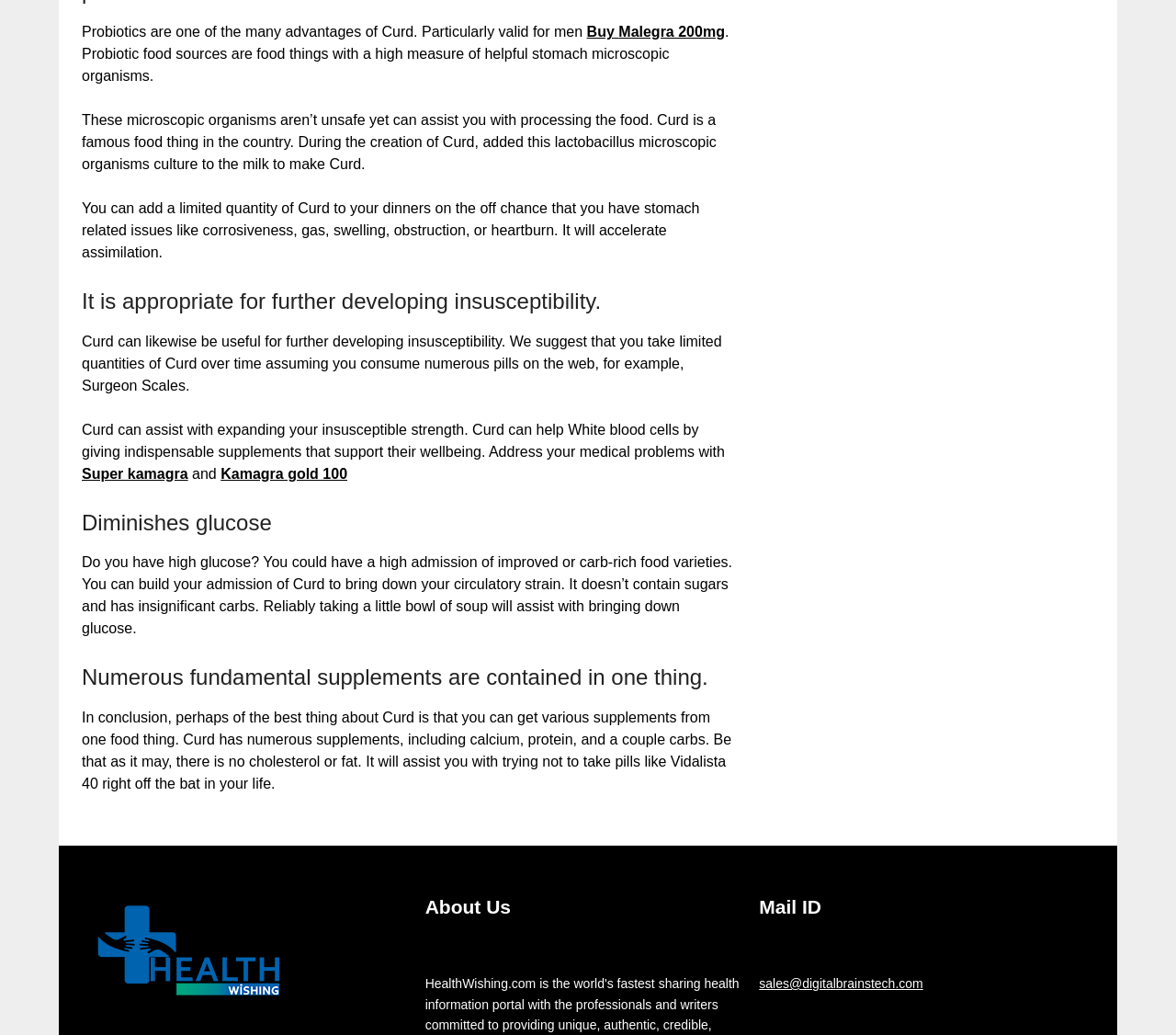Provide a one-word or brief phrase answer to the question:
What is the role of Curd in improving immunity?

Boosts immune strength